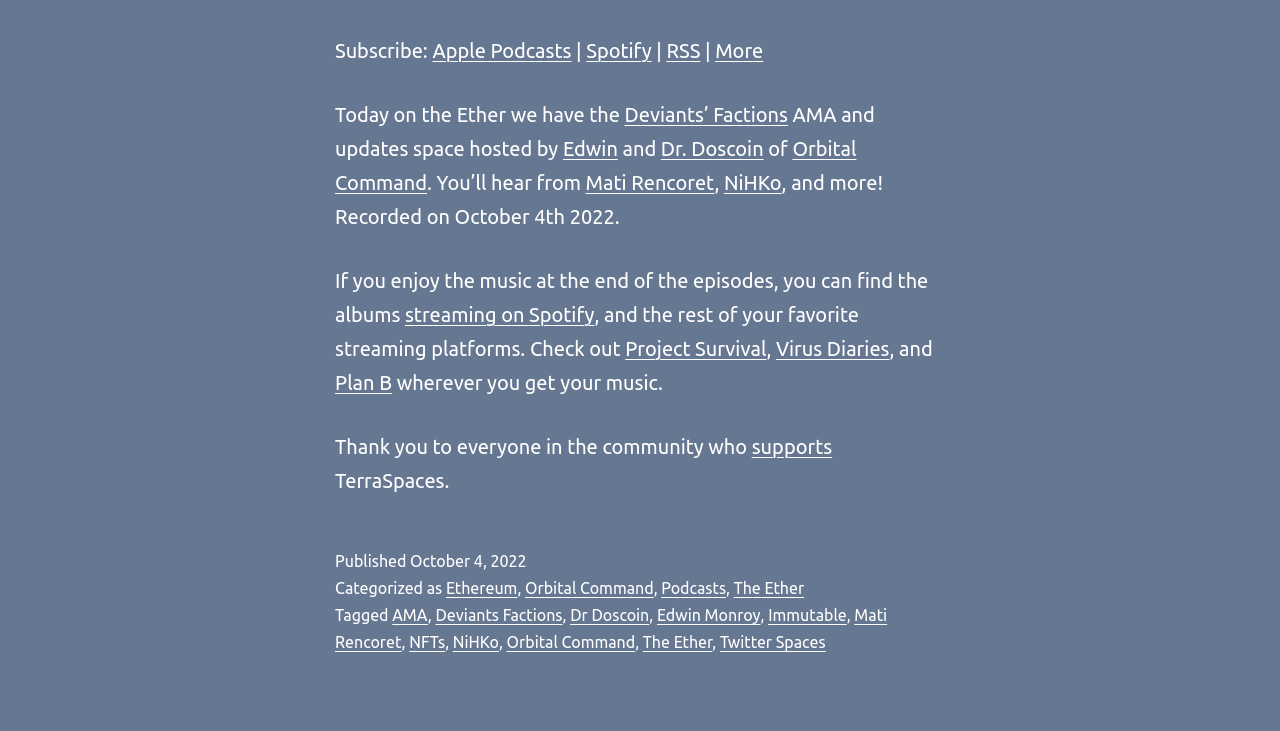Who are the guests on this podcast episode?
Using the visual information from the image, give a one-word or short-phrase answer.

Edwin, Dr. Doscoin, Mati Rencoret, NiHKo